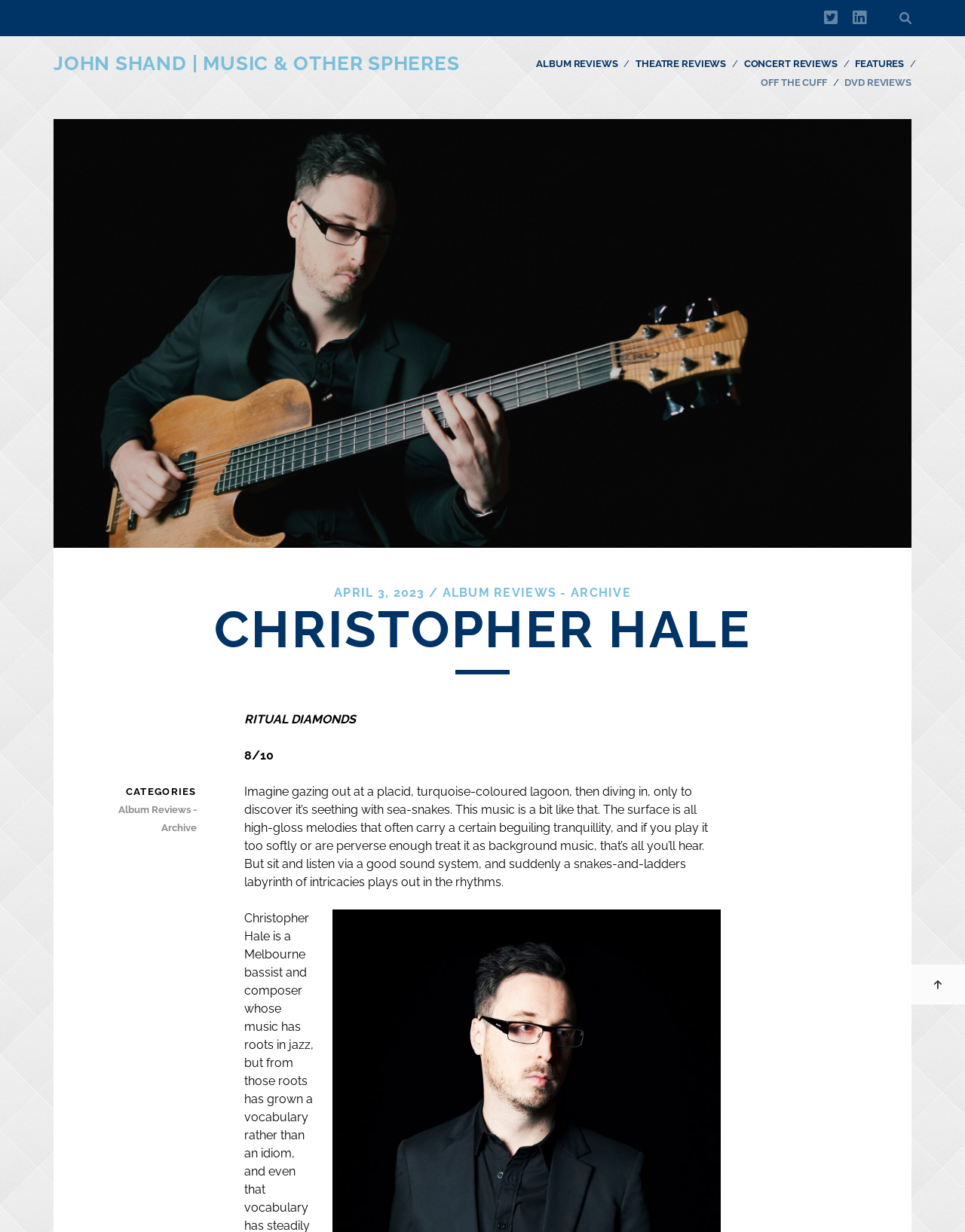What is the category mentioned below the album title?
Analyze the image and provide a thorough answer to the question.

I found the category by looking at the static text element below the album title 'RITUAL DIAMONDS', which is 'CATEGORIES'.